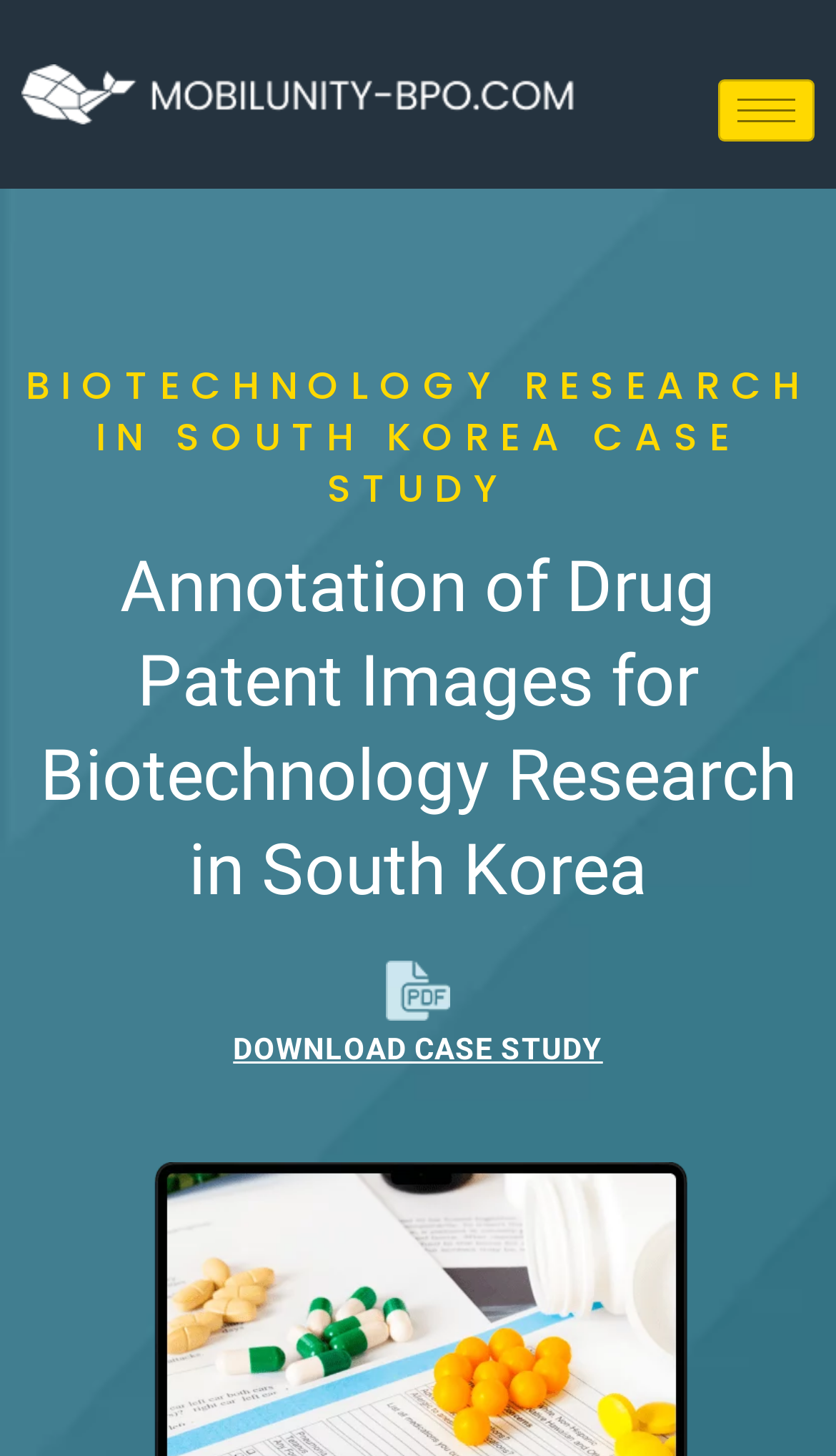What is the logo of the company?
From the screenshot, supply a one-word or short-phrase answer.

Mobilunity BPO